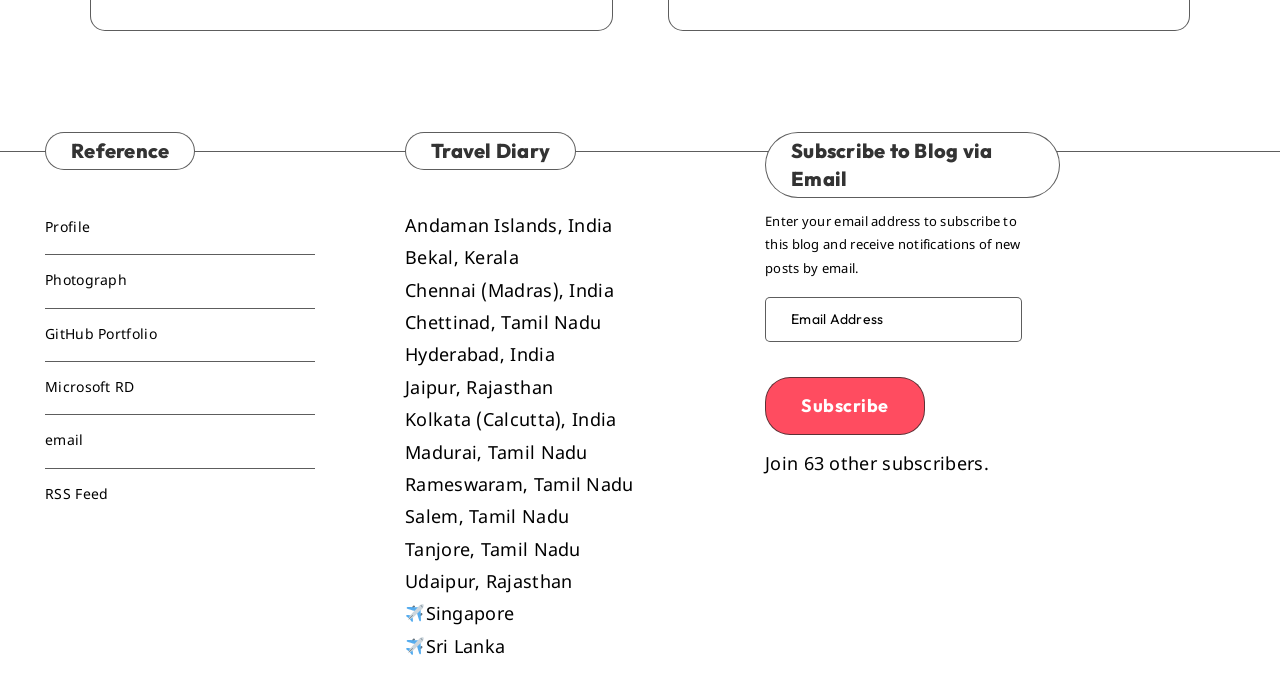Examine the image carefully and respond to the question with a detailed answer: 
How many subscribers are there to the blog?

There are 63 subscribers to the blog because the text 'Join 63 other subscribers' is displayed under the 'Subscribe to Blog via Email' section.